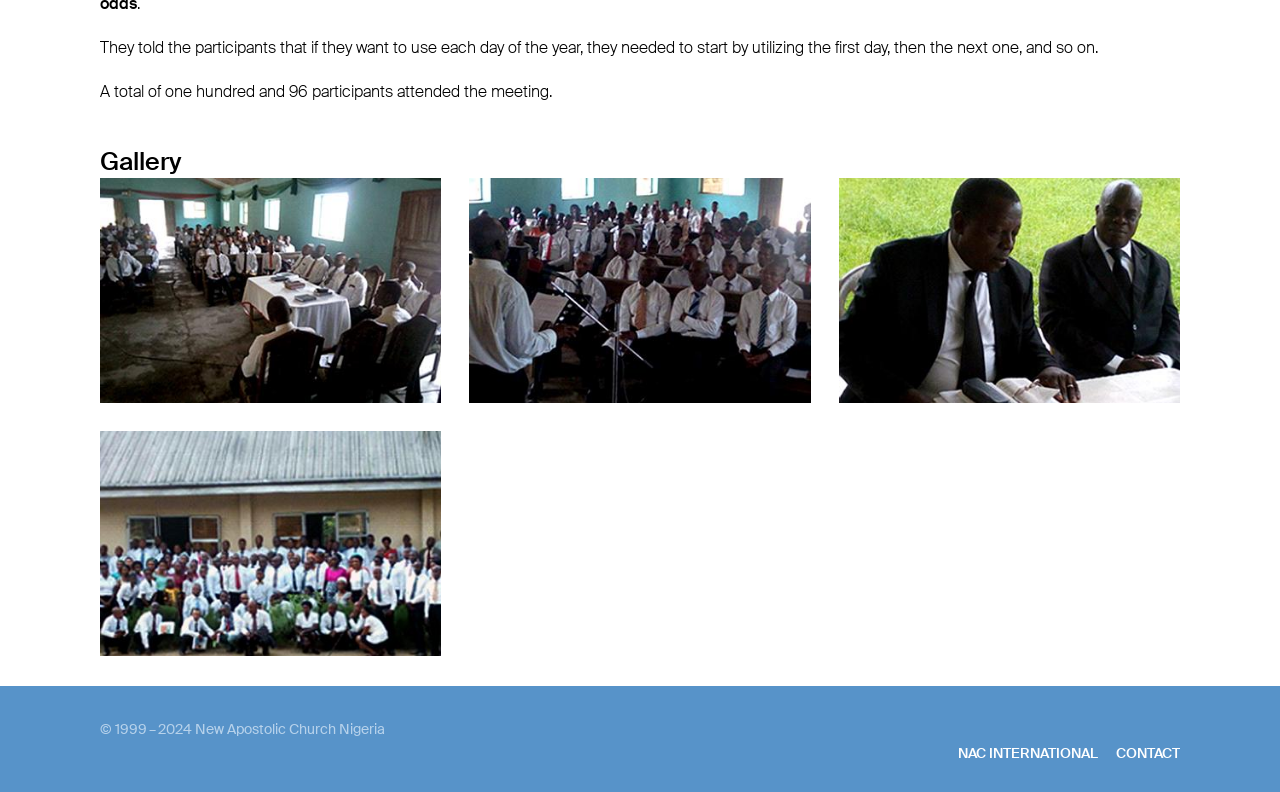What is the copyright year range of the New Apostolic Church Nigeria?
Refer to the image and offer an in-depth and detailed answer to the question.

I found the copyright information at the bottom of the webpage, which states '© 1999–2024 New Apostolic Church Nigeria'. The year range is from 1999 to 2024.